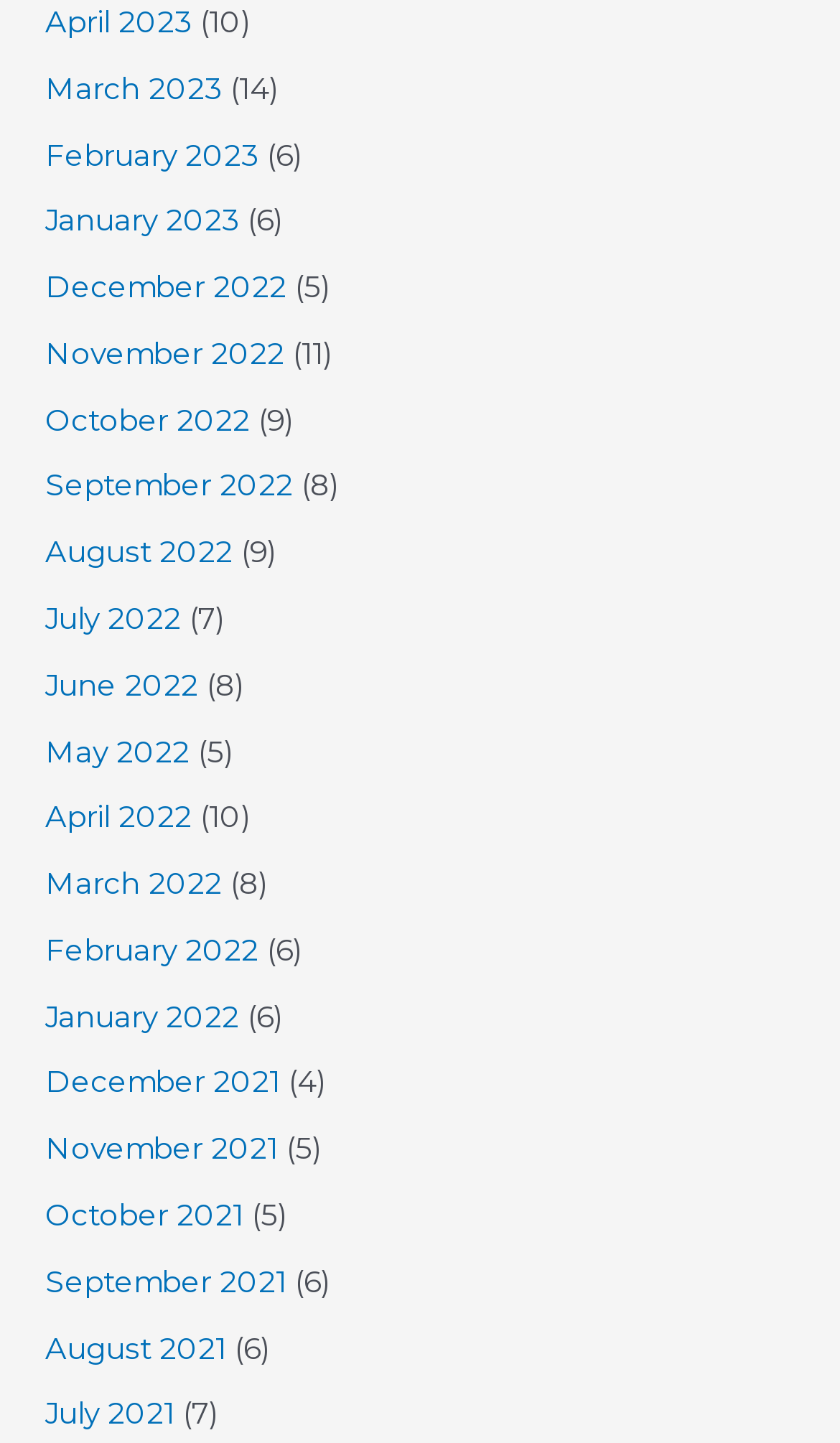Review the image closely and give a comprehensive answer to the question: How many months are listed?

I counted the number of links with month names, starting from April 2023 to July 2021, and found 24 months listed.